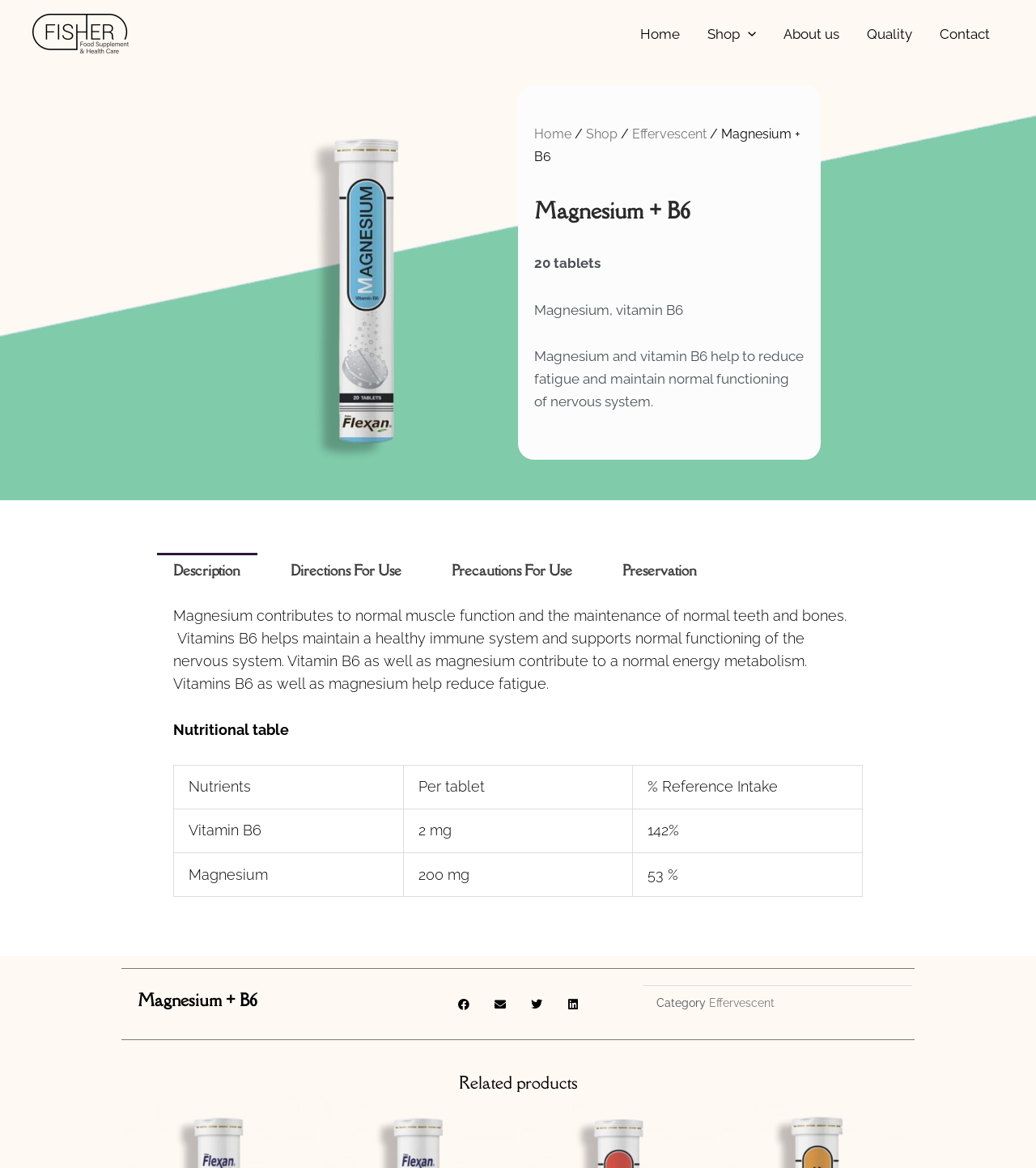How many tablets are in the product?
Answer the question with a single word or phrase derived from the image.

20